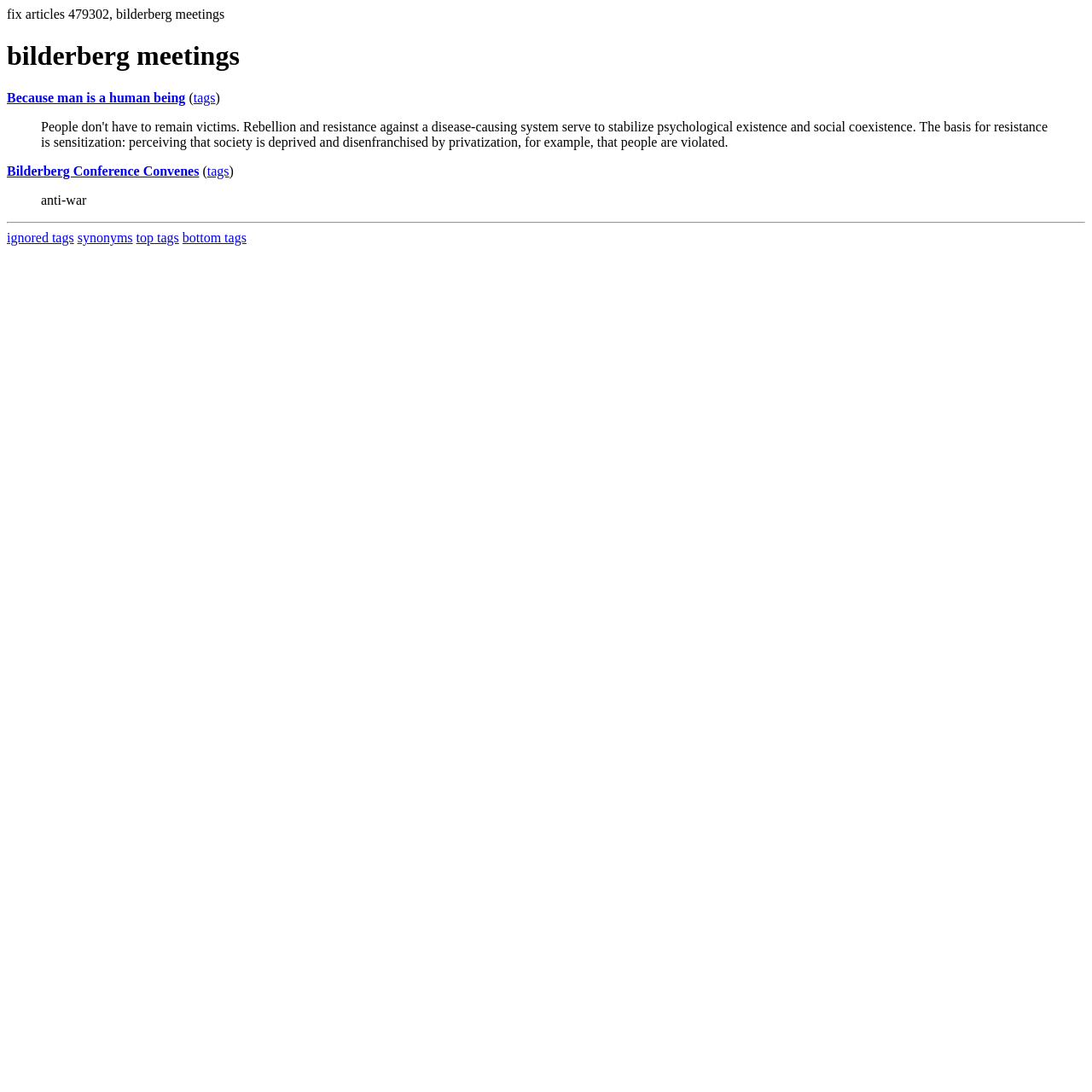Can you identify the bounding box coordinates of the clickable region needed to carry out this instruction: 'view the 'ignored tags' page'? The coordinates should be four float numbers within the range of 0 to 1, stated as [left, top, right, bottom].

[0.006, 0.211, 0.068, 0.224]